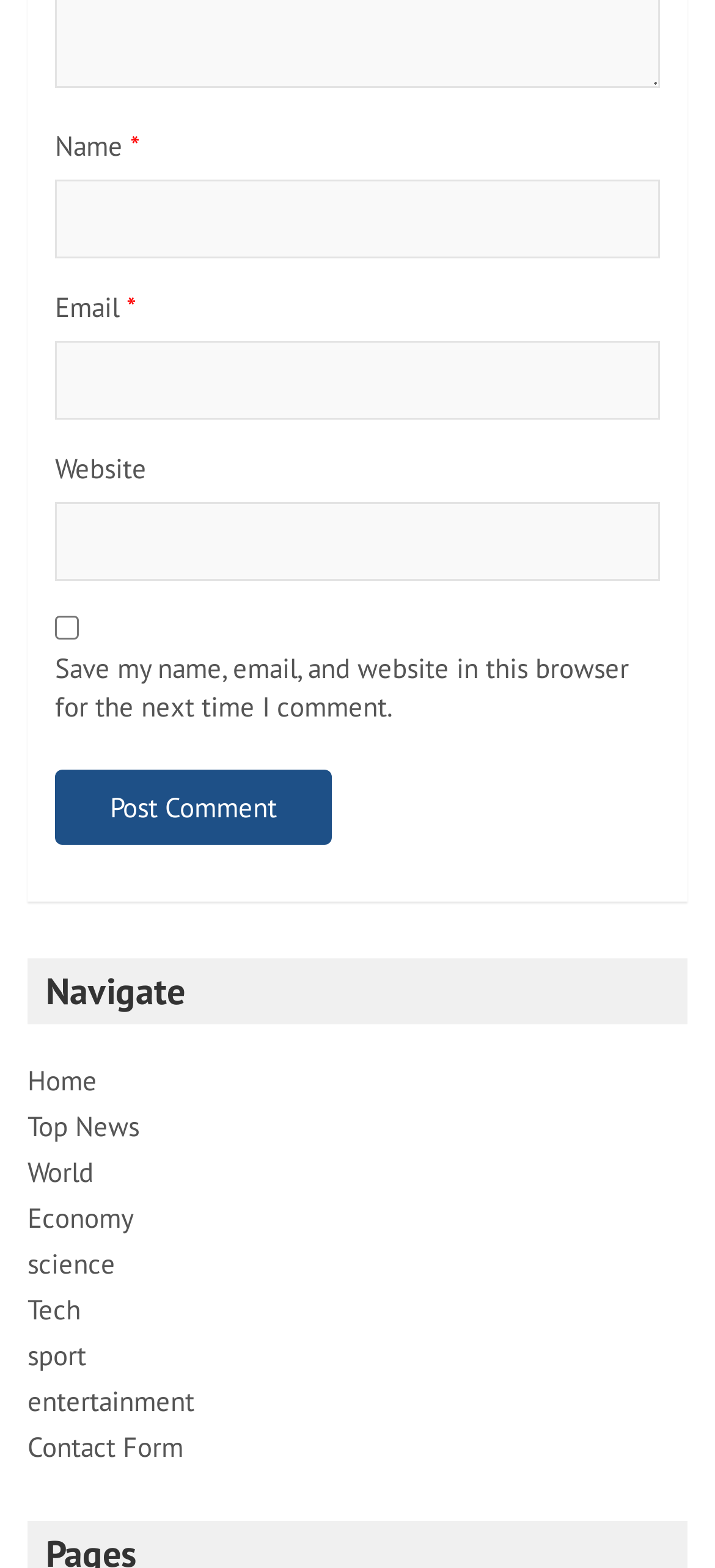Determine the bounding box coordinates for the clickable element required to fulfill the instruction: "Input your email". Provide the coordinates as four float numbers between 0 and 1, i.e., [left, top, right, bottom].

[0.077, 0.217, 0.923, 0.267]